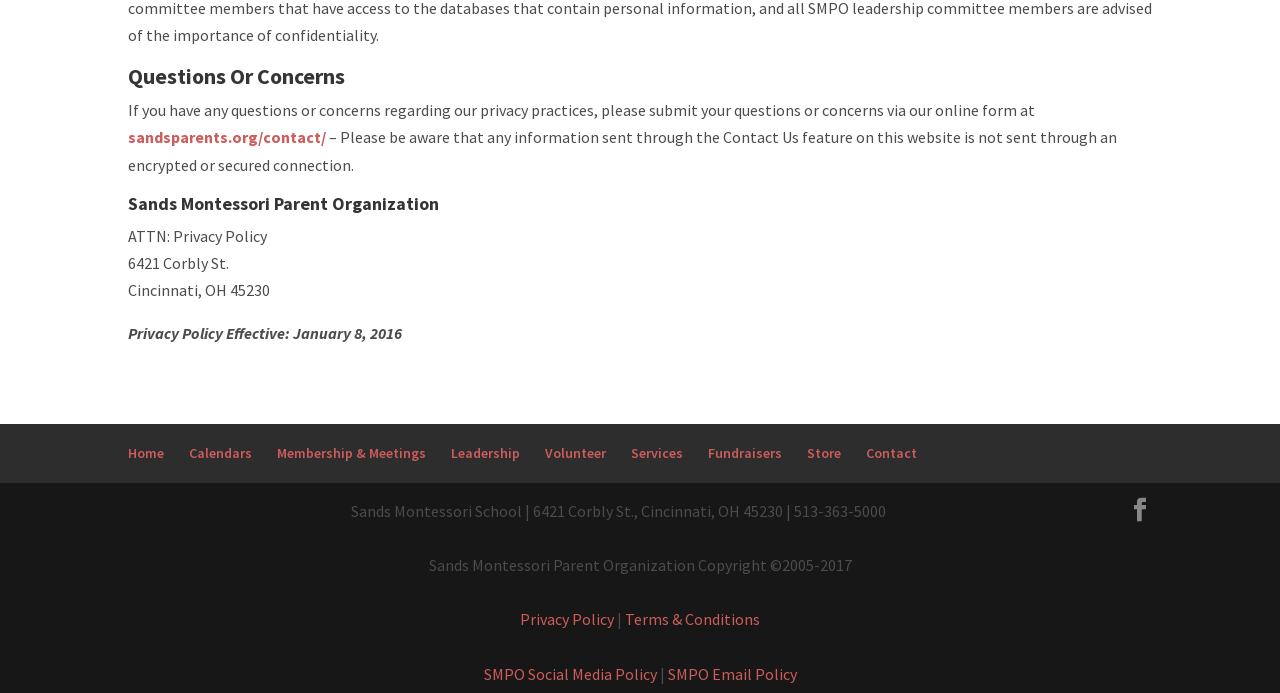What is the effective date of the Privacy Policy?
Refer to the screenshot and respond with a concise word or phrase.

January 8, 2016